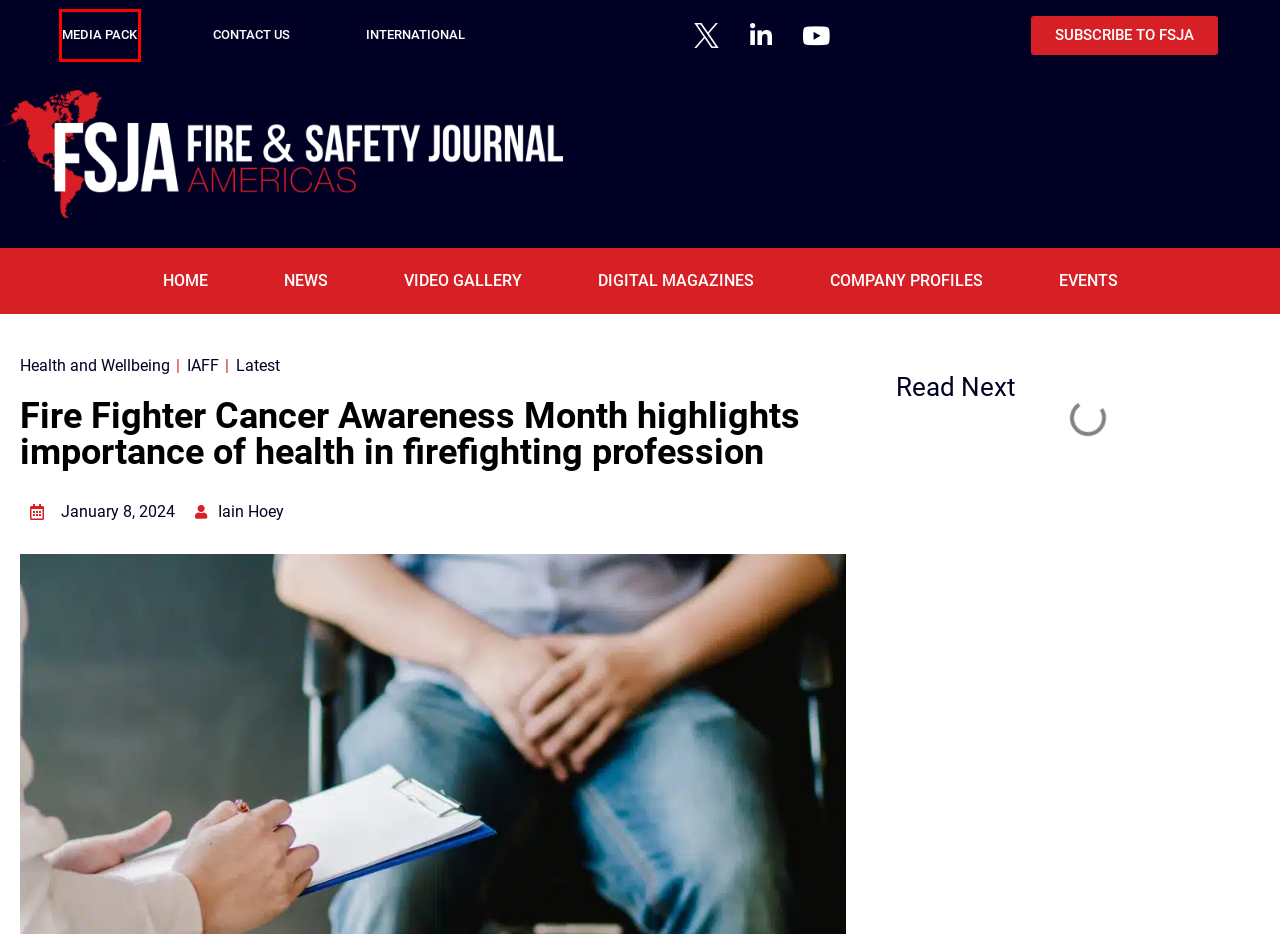Examine the screenshot of a webpage with a red rectangle bounding box. Select the most accurate webpage description that matches the new webpage after clicking the element within the bounding box. Here are the candidates:
A. IAFF Archives | Fire & Safety Journal Americas
B. FSJA Company Profiles | Fire & Safety Journal Americas
C. Subscriptions | Fire & Safety Journal Americas
D. Fire & Safety Journal Americas
E. Americas Fire and Safety Events | Fire & Safety Journal Americas
F. Latest Archives | Fire & Safety Journal Americas
G. FSJA Media Information | Fire & Safety Journal Americas
H. Health and Wellbeing Archives | Fire & Safety Journal Americas

G